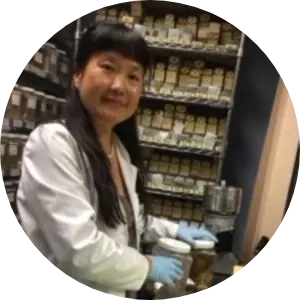Elaborate on the image by describing it in detail.

In a warm and inviting herbal medicine dispensary, a dedicated acupuncturist is captured in this image. She is seen wearing a white lab coat and blue gloves, actively engaging with jars of herbal remedies, showcasing her commitment to holistic health practices. Behind her, shelves neatly lined with numerous herbal containers create an organized backdrop, emphasizing her expertise in Traditional Chinese Medicine. This scene reflects her professional environment, where she harmonizes ancient healing traditions to support her patients' health and wellness. The acupuncturist's friendly demeanor and focused attention to detail illustrate her passion for providing personalized care.